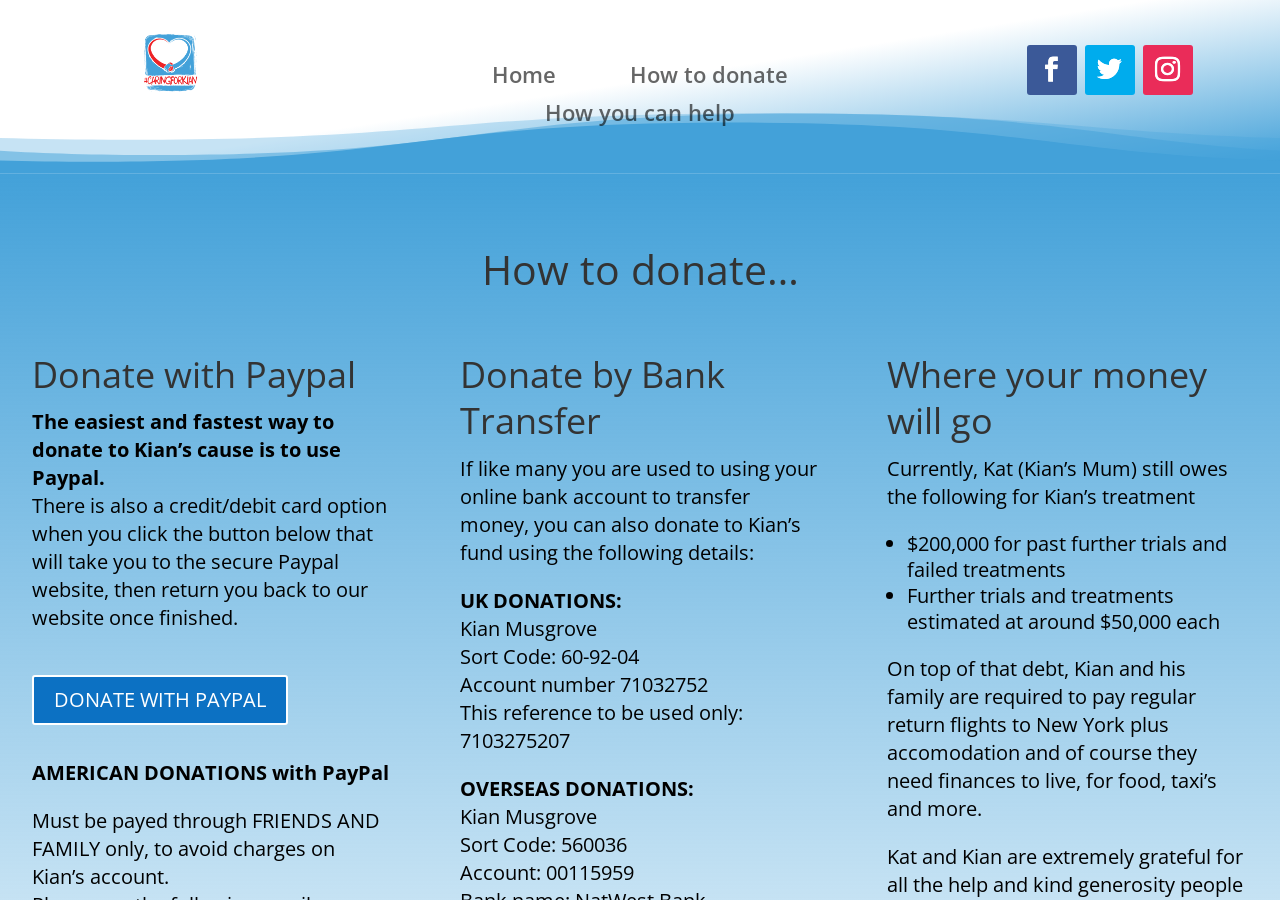What is the estimated cost of further trials and treatments?
We need a detailed and exhaustive answer to the question. Please elaborate.

The webpage mentions that further trials and treatments are estimated to cost around $50,000 each, which is stated in the list marker '•' and the static text that follows.